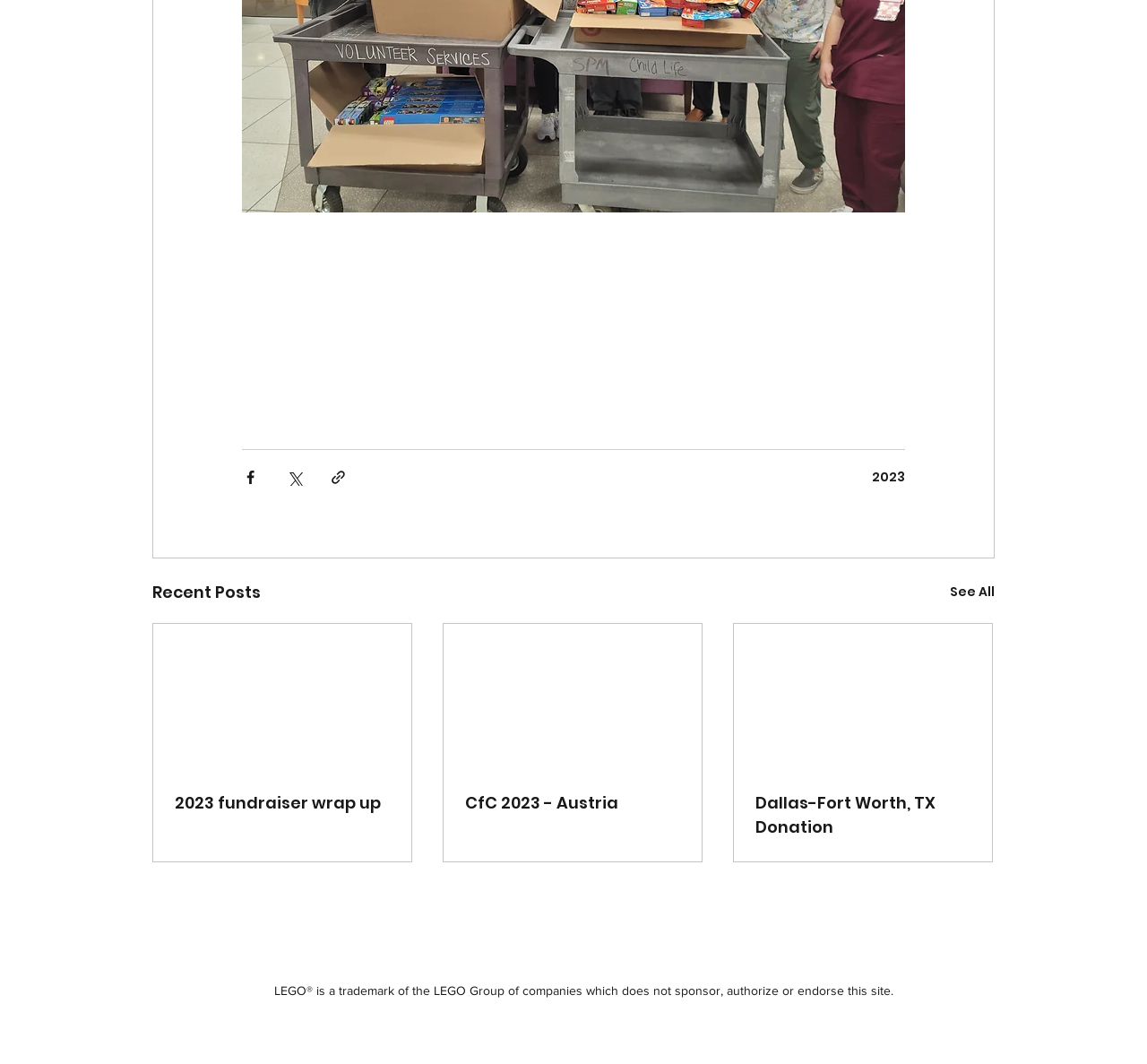Determine the bounding box coordinates of the section I need to click to execute the following instruction: "Read 2023 fundraiser wrap up". Provide the coordinates as four float numbers between 0 and 1, i.e., [left, top, right, bottom].

[0.152, 0.743, 0.34, 0.766]